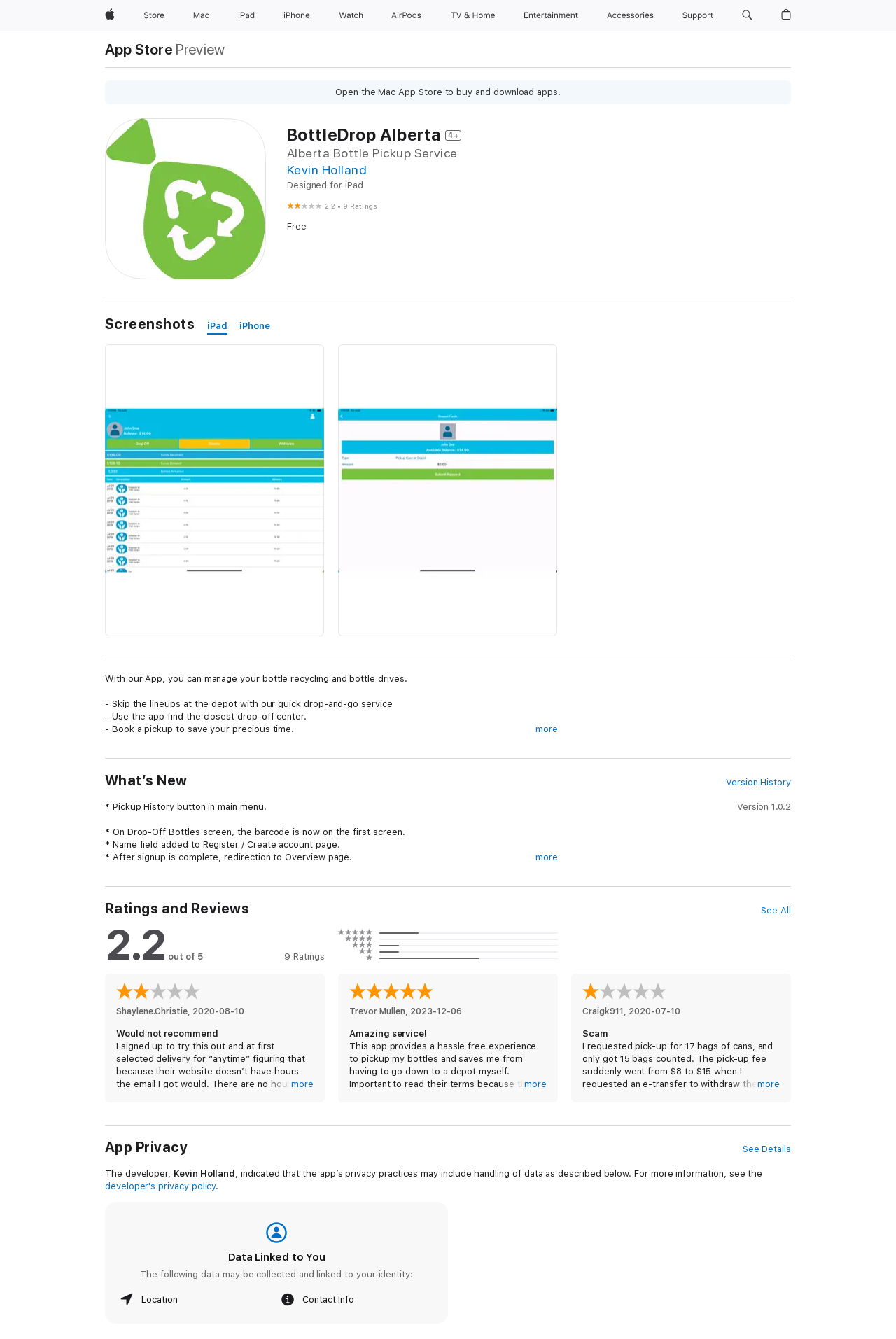Refer to the image and answer the question with as much detail as possible: What is the current version of the BottleDrop Alberta app?

The version number is displayed on the webpage, indicating that the app is currently at version 1.0.2.